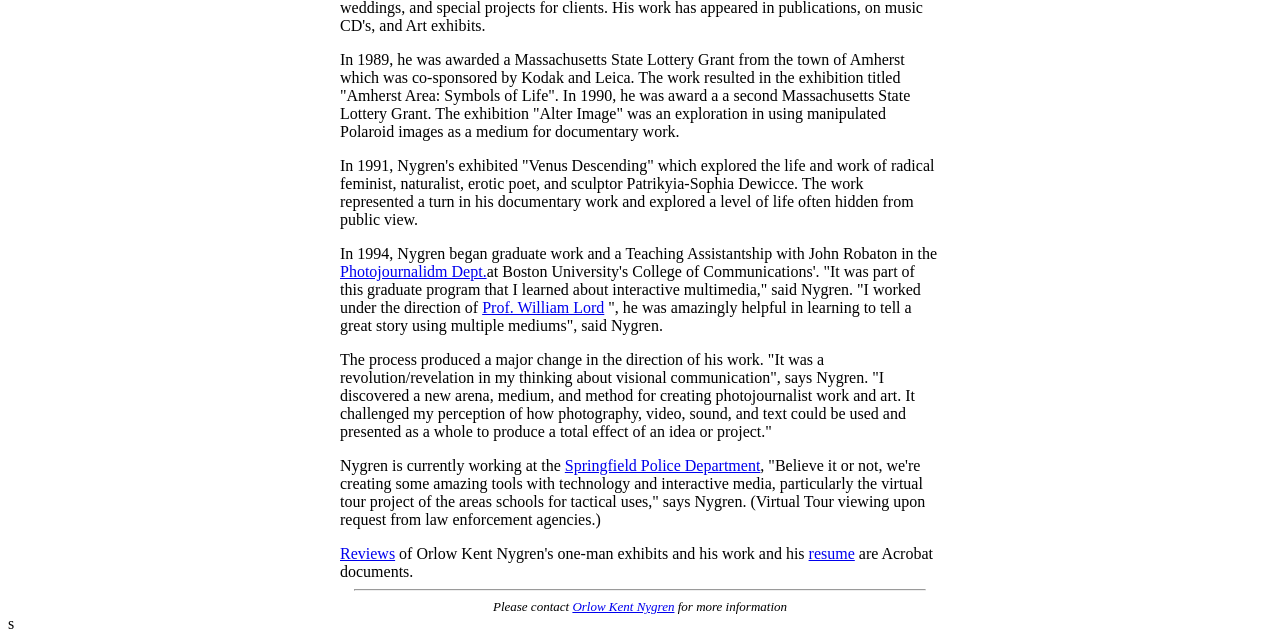Given the element description, predict the bounding box coordinates in the format (top-left x, top-left y, bottom-right x, bottom-right y), using floating point numbers between 0 and 1: Reviews

[0.266, 0.85, 0.309, 0.877]